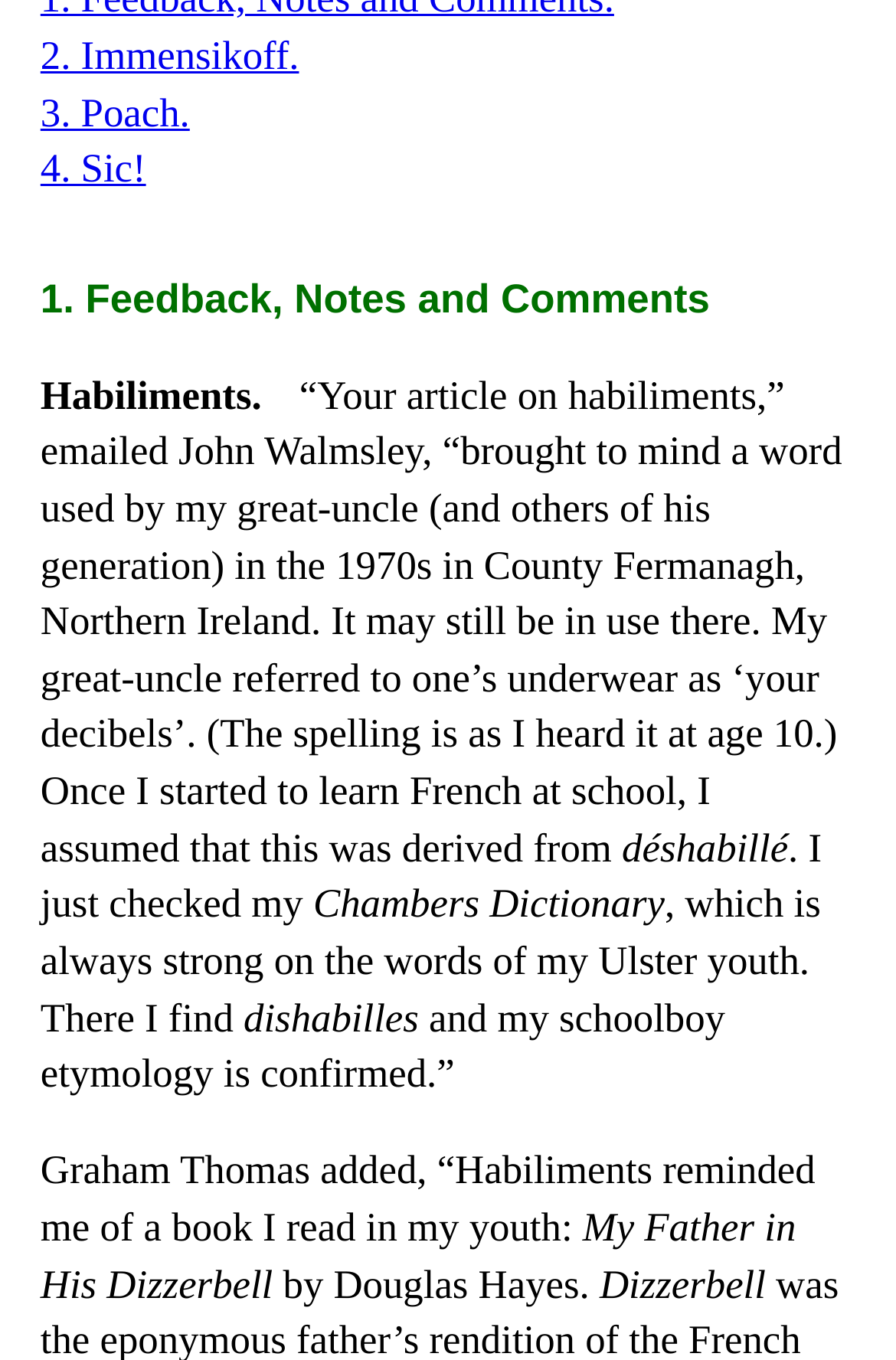Identify the bounding box coordinates for the UI element described by the following text: "3. Poach.". Provide the coordinates as four float numbers between 0 and 1, in the format [left, top, right, bottom].

[0.045, 0.065, 0.212, 0.099]